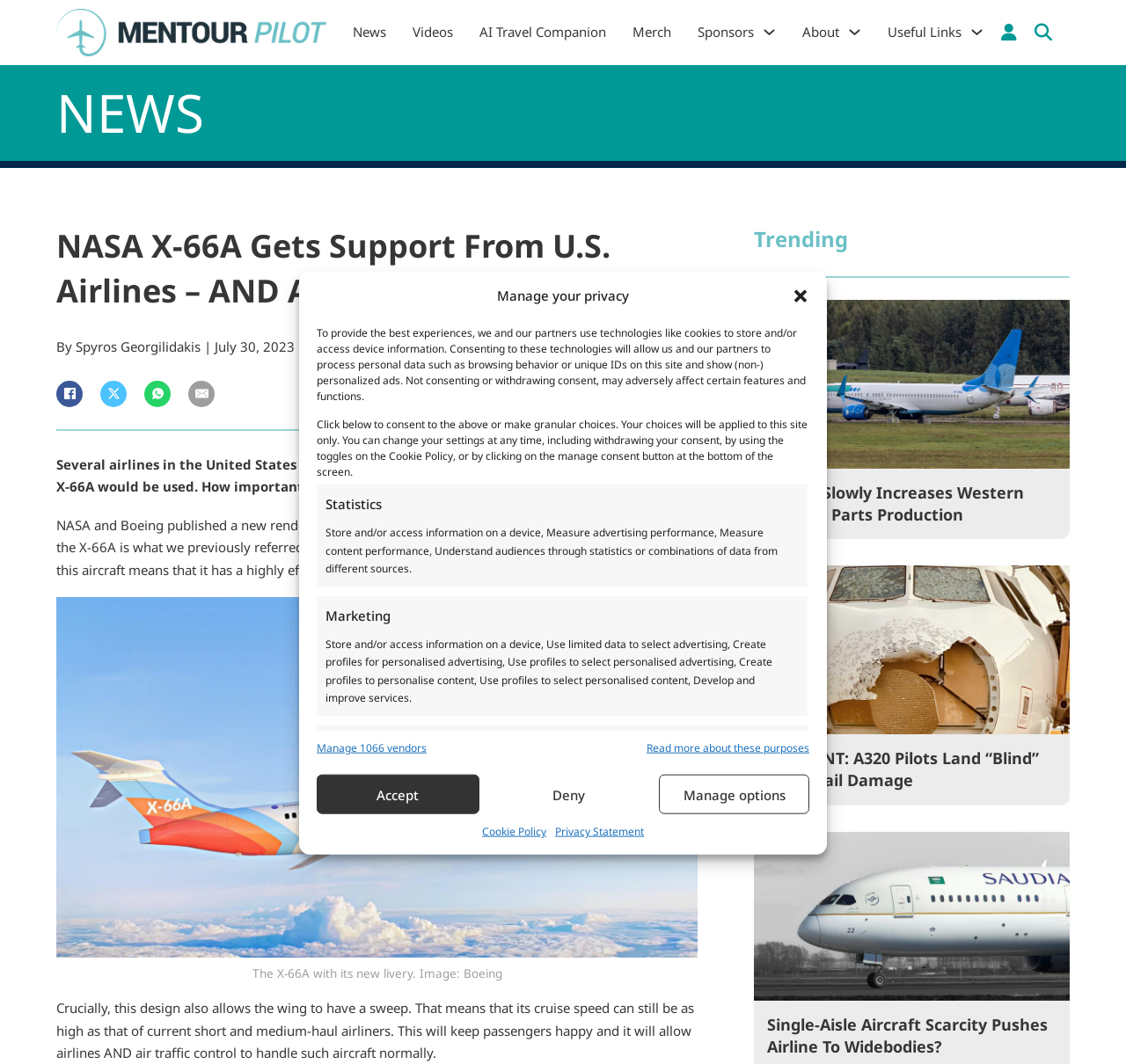What is the location of the 'NEWS' heading on the webpage?
Please elaborate on the answer to the question with detailed information.

The 'NEWS' heading is located at the top left of the webpage, as indicated by its bounding box coordinates [0.05, 0.071, 0.181, 0.141].